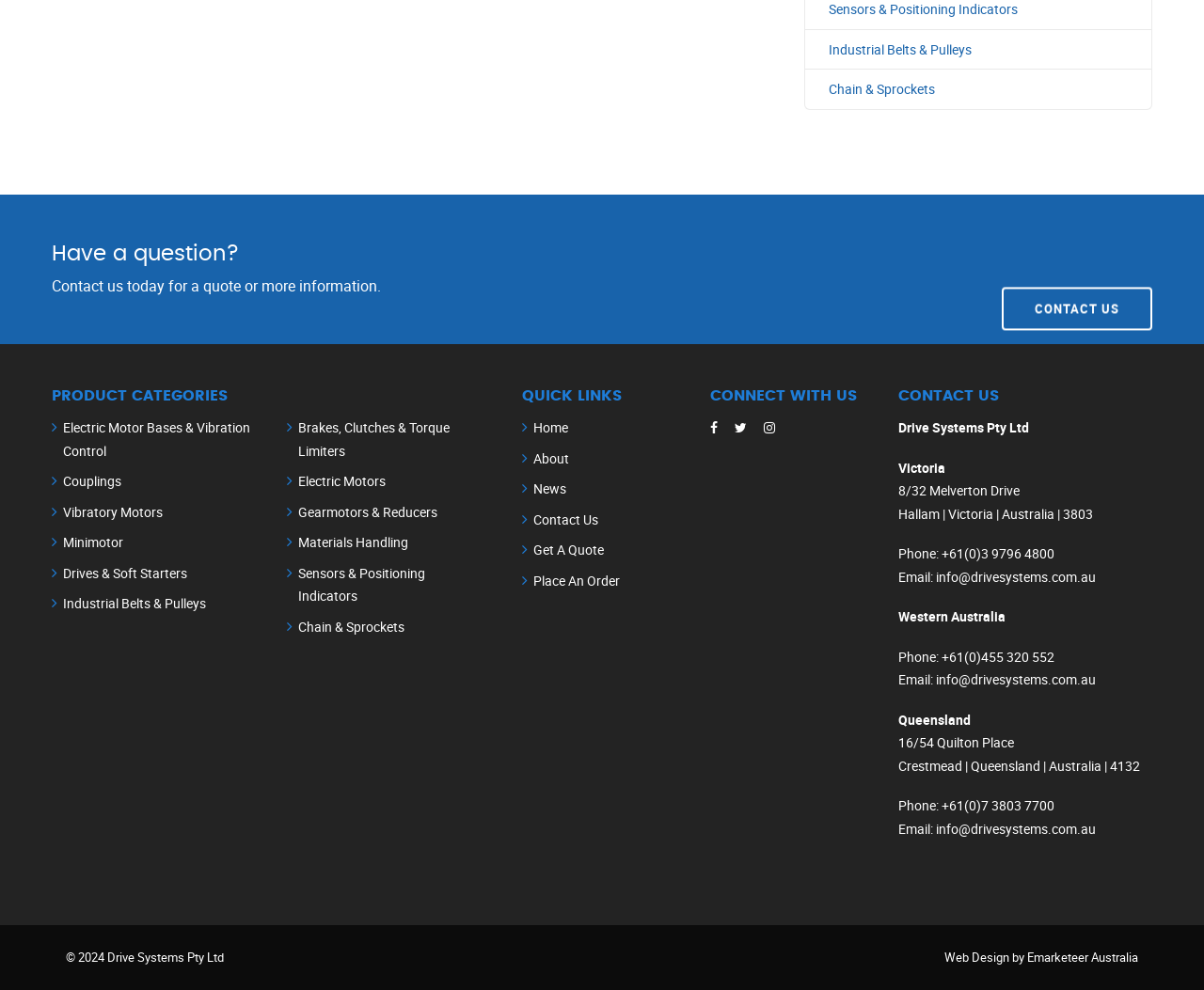Provide the bounding box coordinates of the HTML element described by the text: "Industrial Belts & Pulleys".

[0.052, 0.601, 0.171, 0.619]